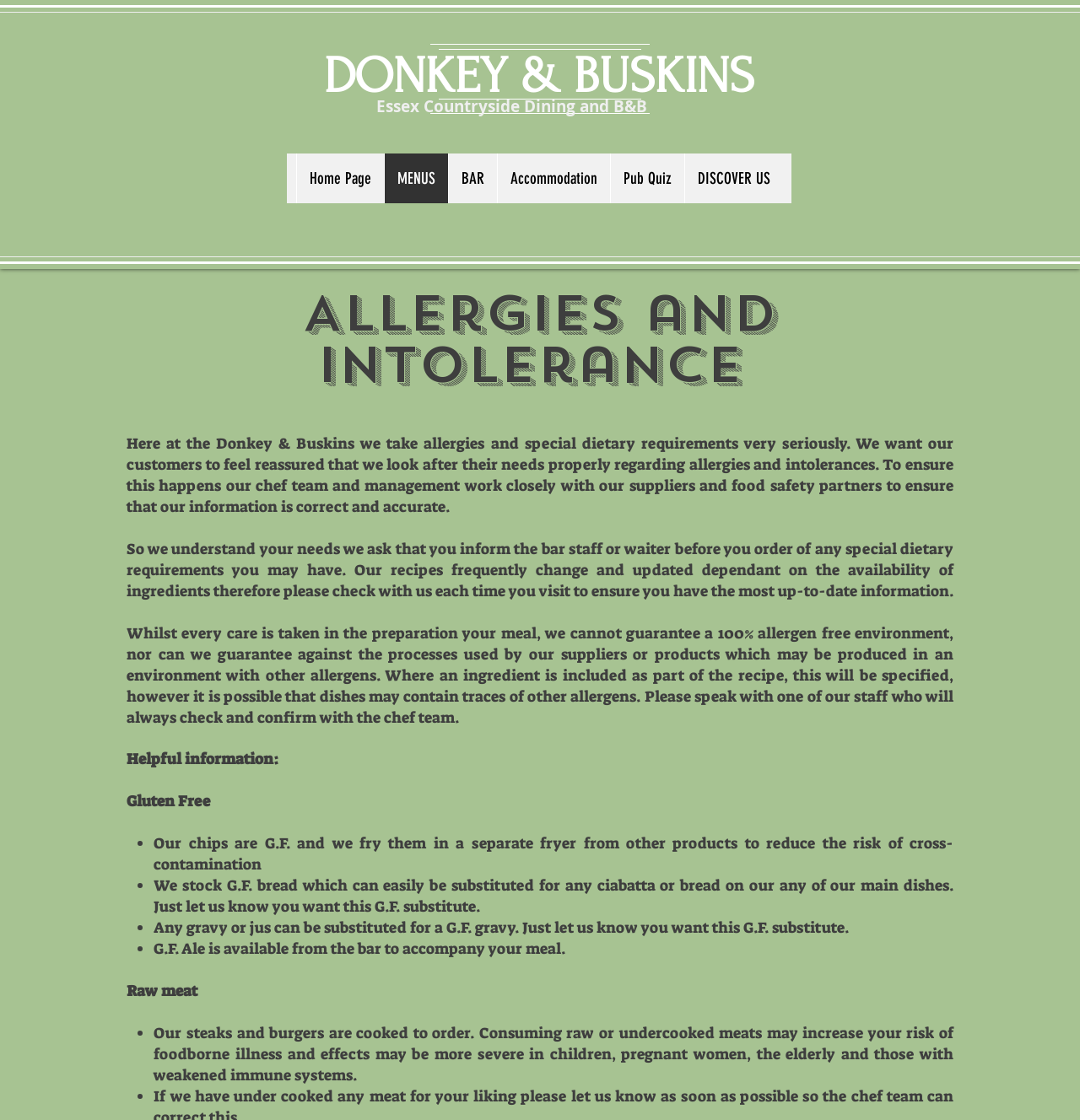Use the information in the screenshot to answer the question comprehensively: What is the name of the restaurant?

The name of the restaurant can be found in the heading element at the top of the page, which reads 'DONKEY & BUSKINS'. This is also the text of the link element with the same ID.